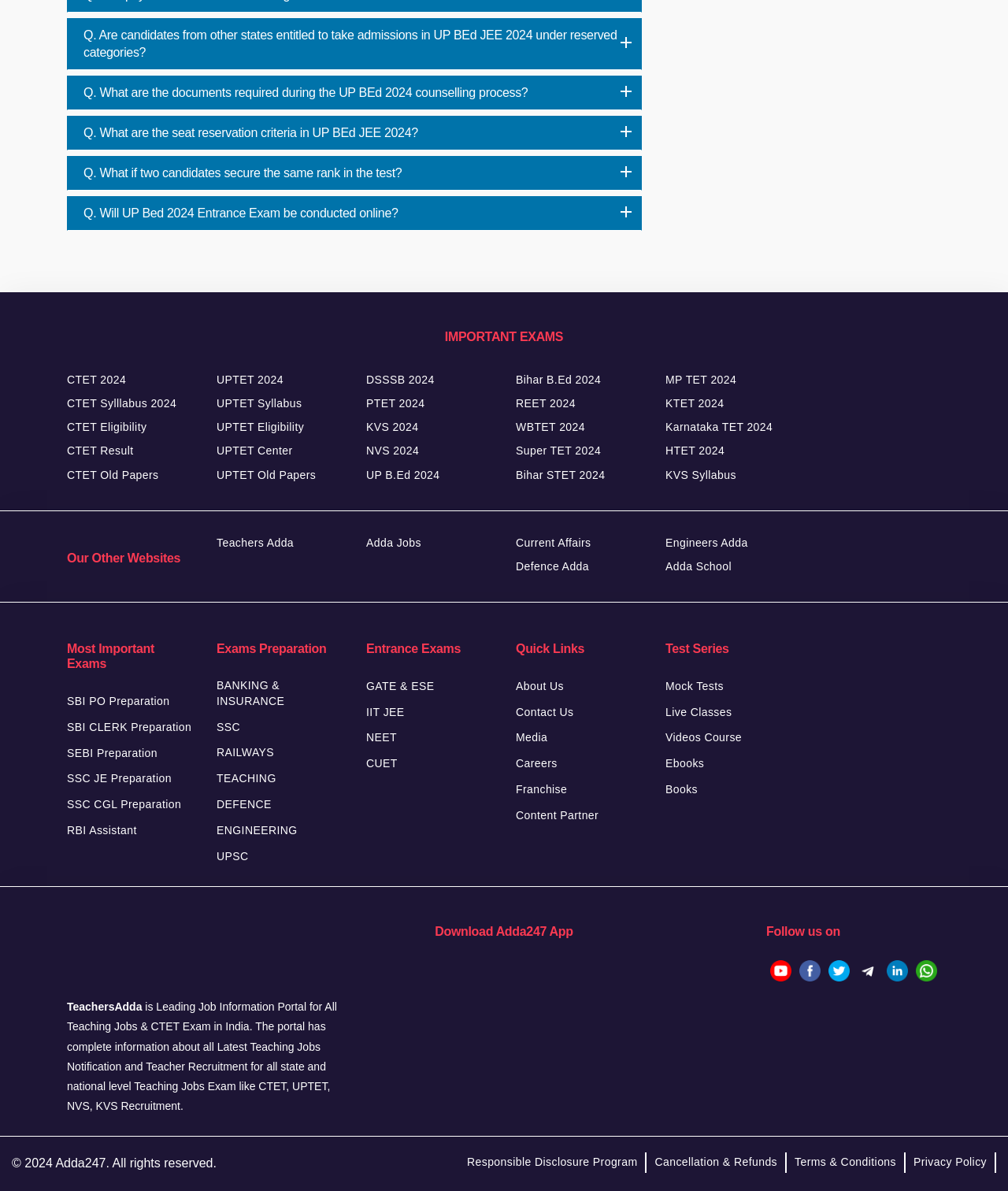Determine the bounding box coordinates for the clickable element required to fulfill the instruction: "Download the Adda247 App from Google Play". Provide the coordinates as four float numbers between 0 and 1, i.e., [left, top, right, bottom].

[0.447, 0.81, 0.553, 0.822]